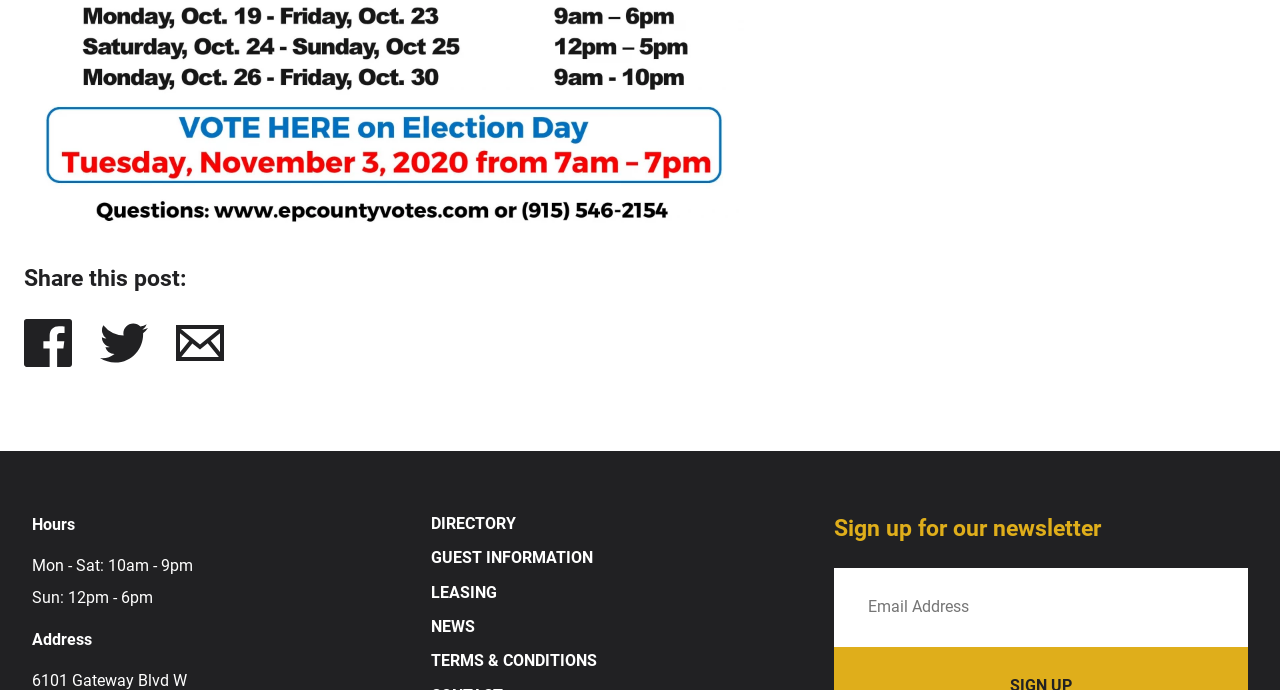Give a one-word or short phrase answer to the question: 
What is the day with the shortest operating hours?

Sunday